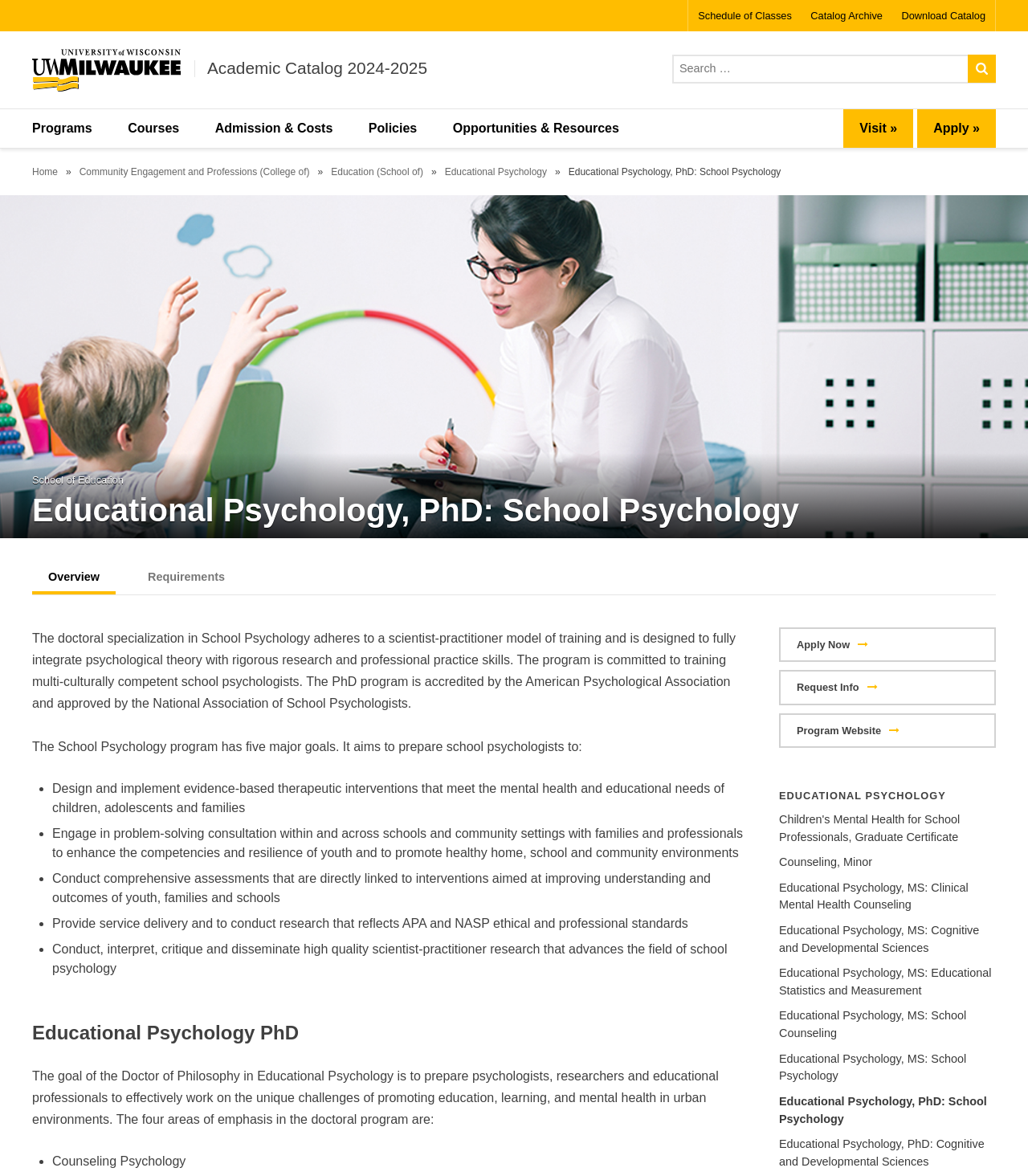Please specify the bounding box coordinates for the clickable region that will help you carry out the instruction: "View the Educational Psychology PhD program details".

[0.758, 0.931, 0.96, 0.957]